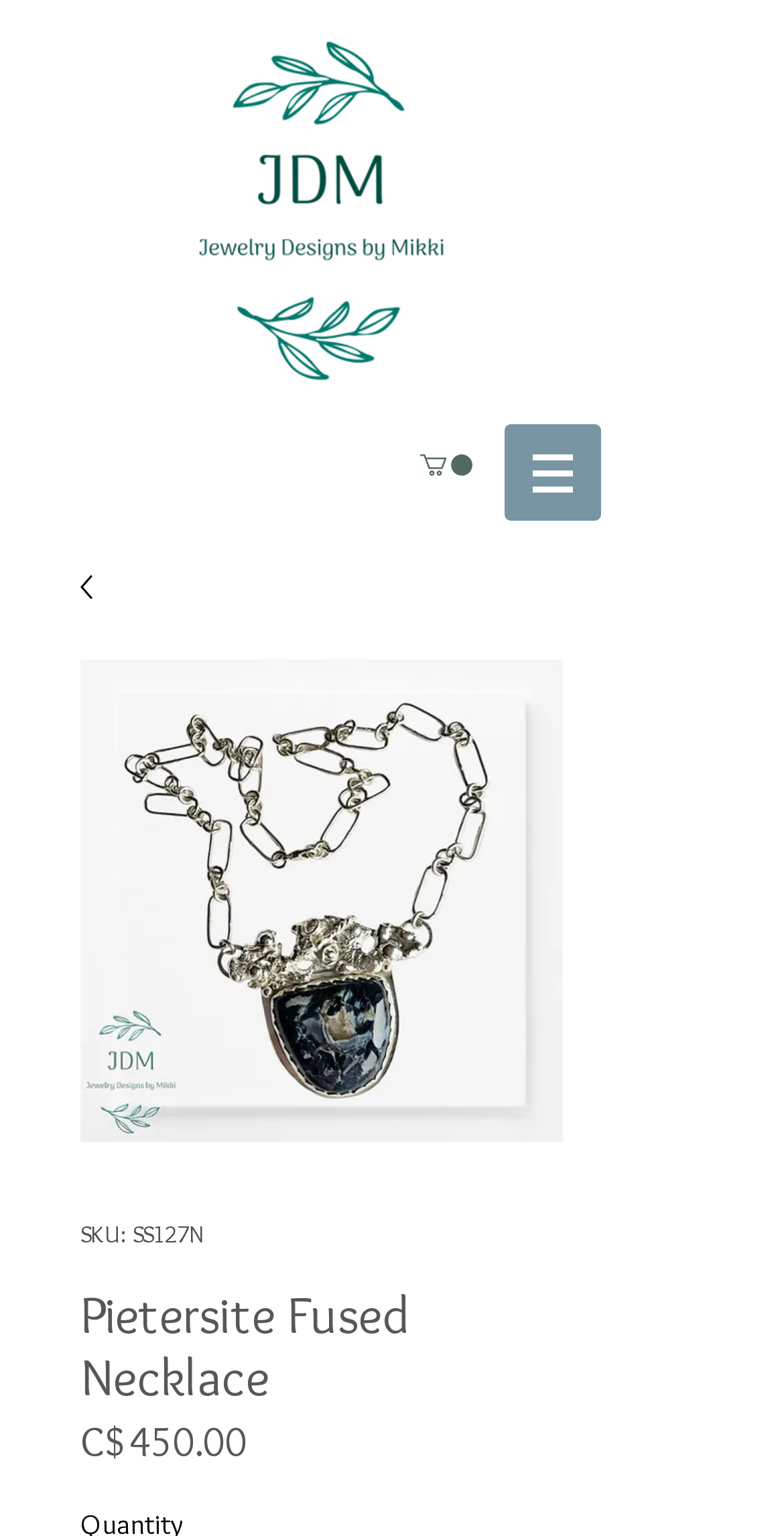What is the price of the Pietersite Fused Necklace?
Refer to the screenshot and deliver a thorough answer to the question presented.

I found the price of the Pietersite Fused Necklace by looking at the text element that says 'C$450.00' which is located below the product name and description.